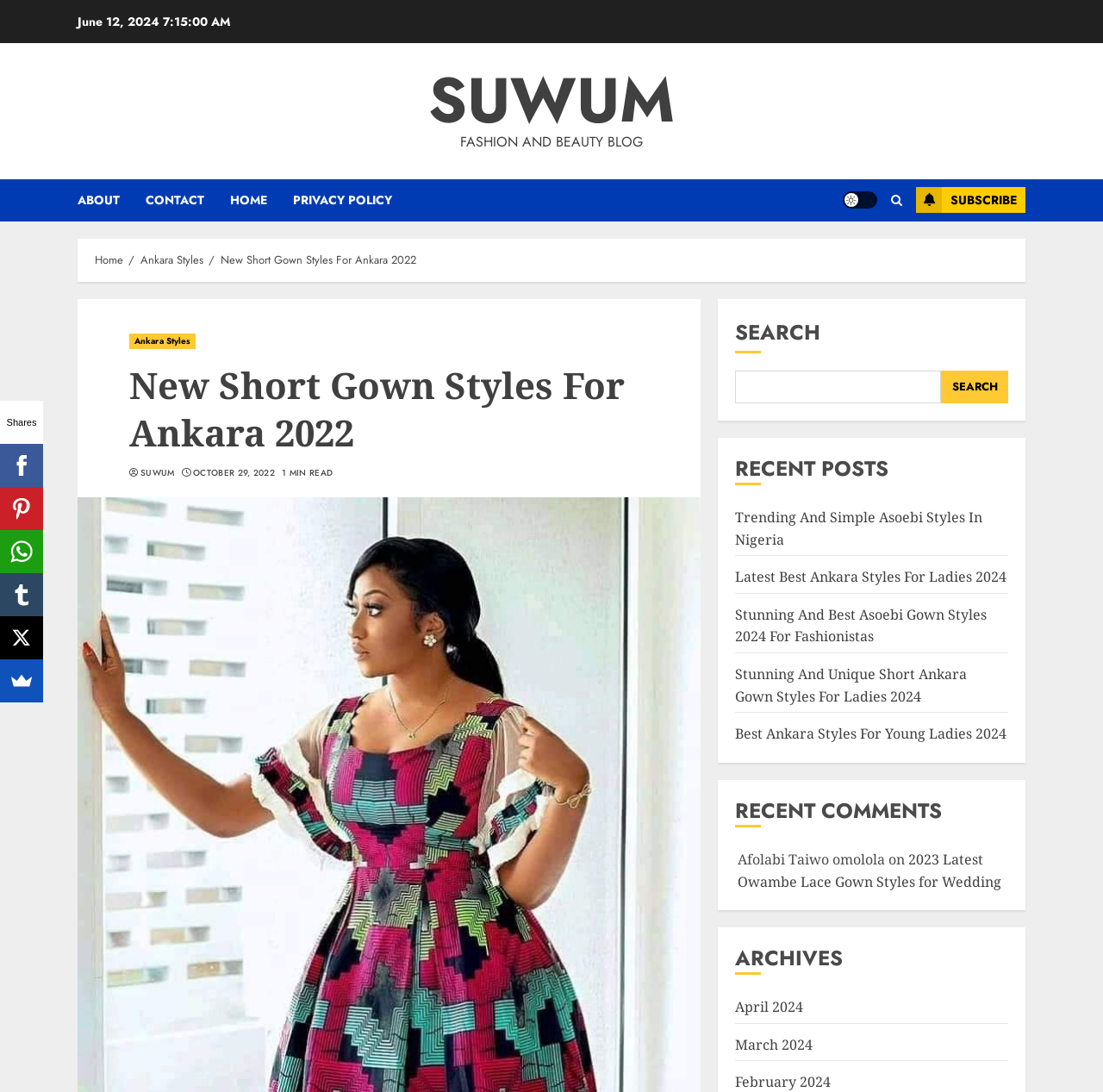Respond to the question below with a single word or phrase:
How many minutes does it take to read the current article?

1 MIN